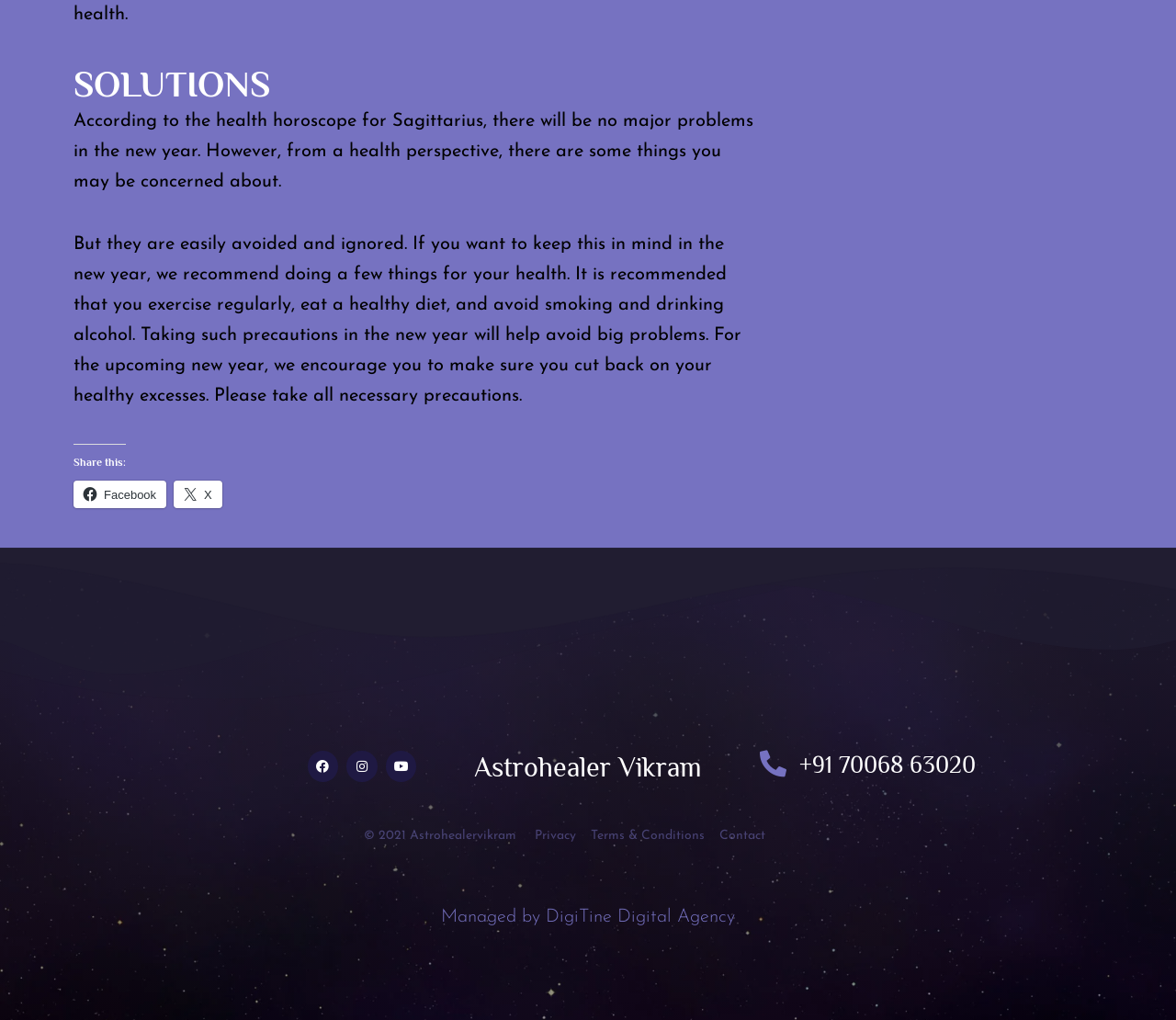Point out the bounding box coordinates of the section to click in order to follow this instruction: "Call +91 70068 63020".

[0.679, 0.737, 0.829, 0.763]